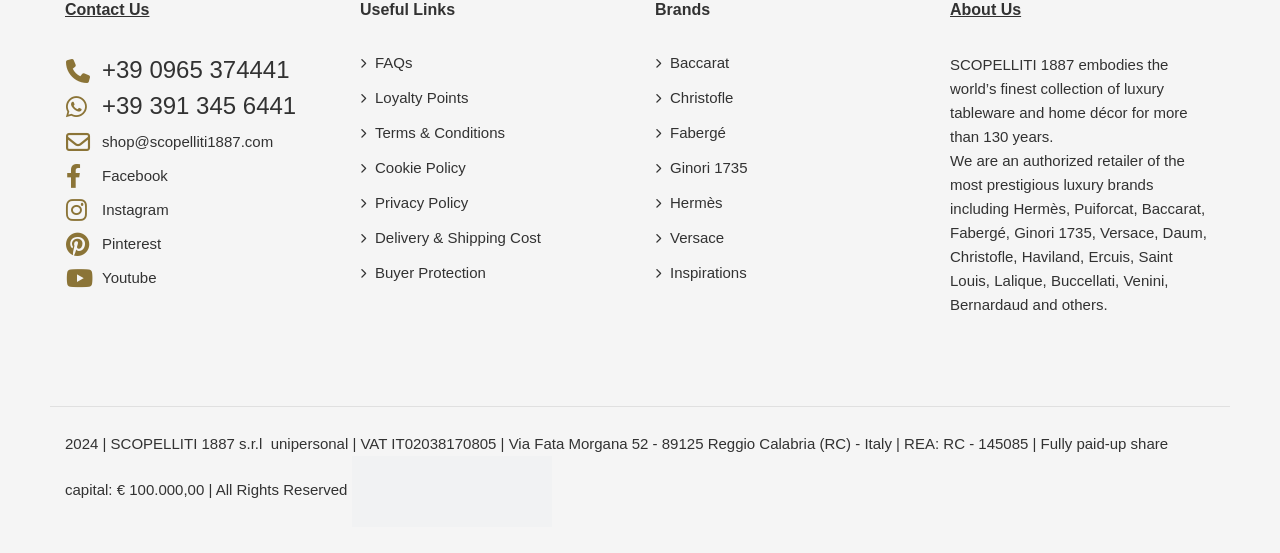Based on the image, give a detailed response to the question: How many social media links are there?

I counted the number of social media links by looking at the table with the 'facebook', 'instagram', 'pintarest', 'youtube' headers, and found 5 links.